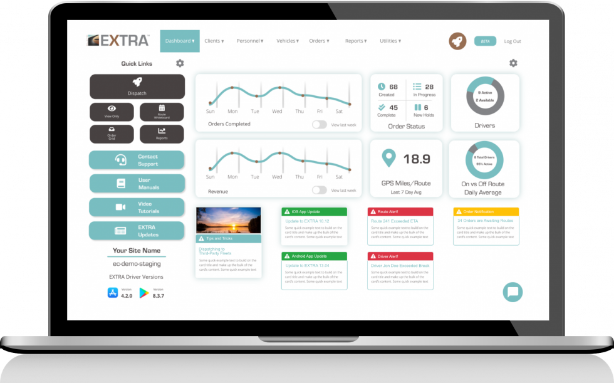Explain the image with as much detail as possible.

The image depicts a laptop displaying the dashboard of the Elite EXTRA application, designed to enhance logistics management. The interface is clean and organized, featuring essential statistics and metrics at a glance. On the left, there is a navigation menu with options such as "Dashboard," "Clients," "Orders," "Vehicles," and "Reports," allowing users to efficiently access various functionalities.

Prominently displayed in the central area is a graph illustrating order completion trends over the week. Key performance indicators, including "Completed Orders," "Order Status," and "Drivers," are highlighted in various sections on the right side. Additionally, there are alerts and notifications about system status in color-coded boxes, indicating actions required for optimal operation.

The overall design emphasizes user-friendliness, with a modern aesthetic and straightforward access to analytics crucial for effective decision-making in logistics operations. The user site details are shown at the bottom, further enhancing the application's personalized touch.